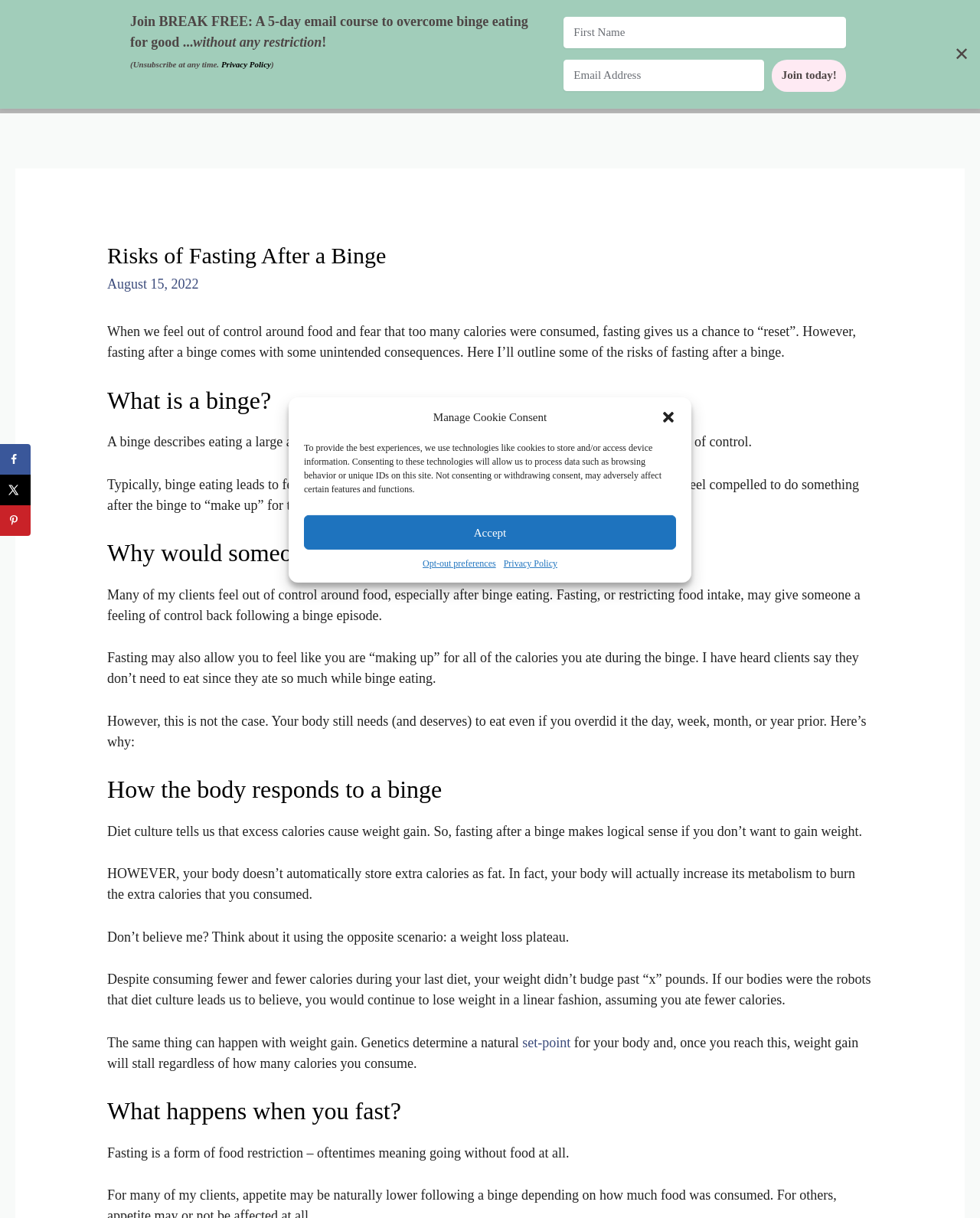Pinpoint the bounding box coordinates of the element to be clicked to execute the instruction: "Search for something".

[0.941, 0.037, 0.959, 0.052]